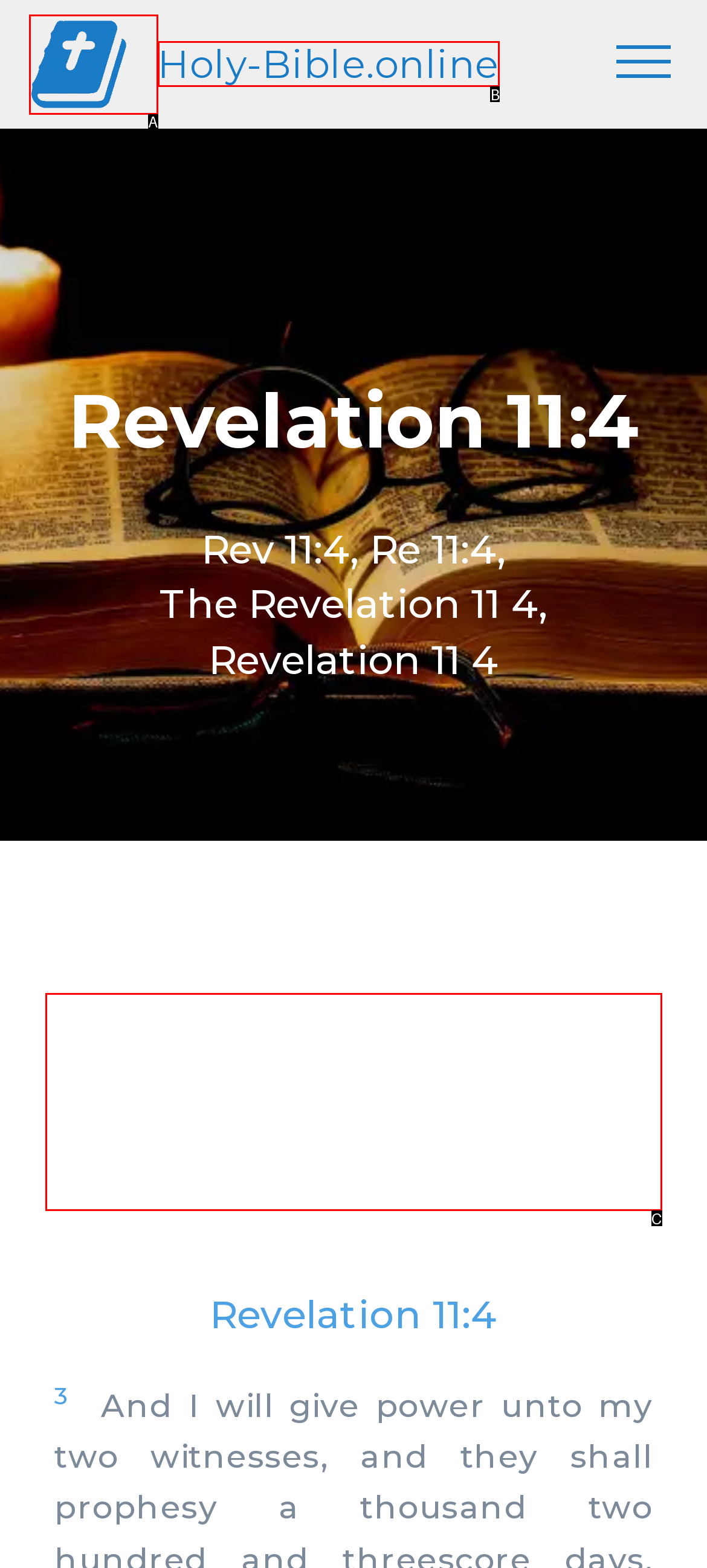Select the letter that corresponds to this element description: Discussion
Answer with the letter of the correct option directly.

None